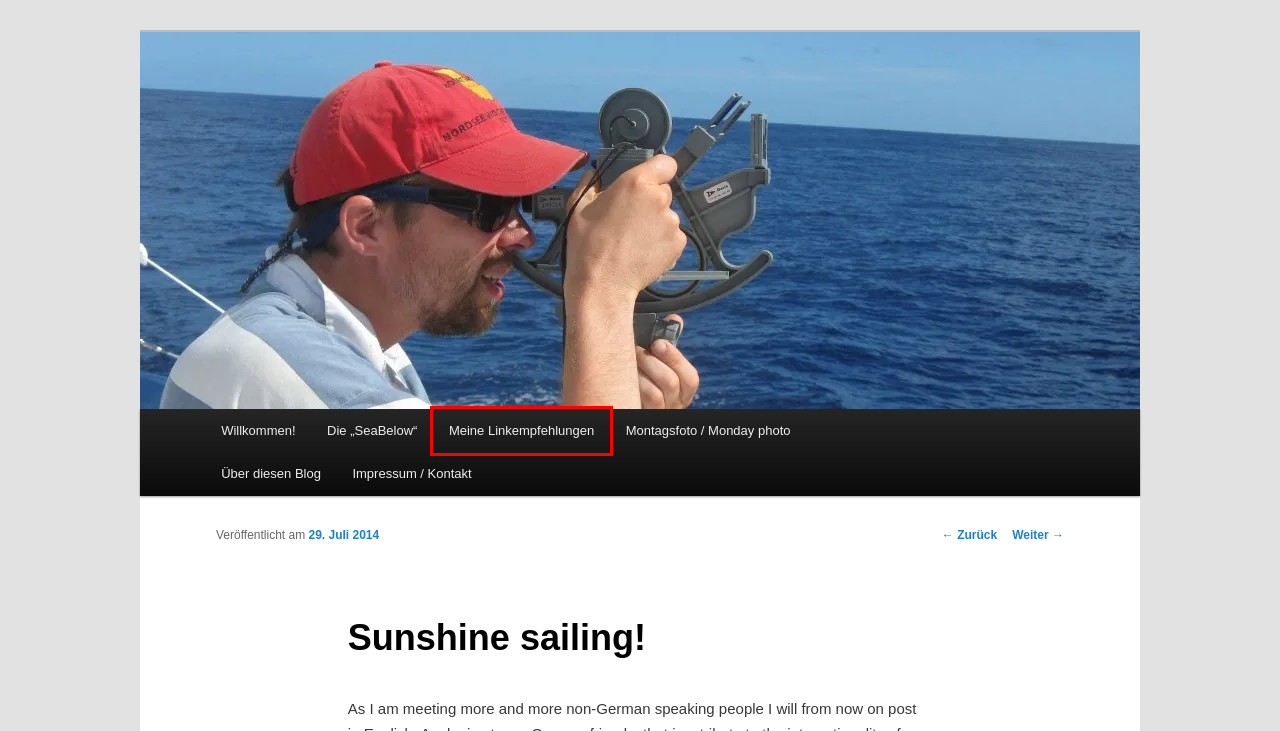Look at the screenshot of a webpage where a red bounding box surrounds a UI element. Your task is to select the best-matching webpage description for the new webpage after you click the element within the bounding box. The available options are:
A. Montagsfoto / Monday photo | Jan´s Seglerblog
B. Impressum / Kontakt | Jan´s Seglerblog
C. On the English Channel | Jan´s Seglerblog
D. Erste Einhandstrecke gesegelt! | Jan´s Seglerblog
E. Meine Linkempfehlungen | Jan´s Seglerblog
F. Jan´s Seglerblog
G. Über diesen Blog | Jan´s Seglerblog
H. Savoir vivre en France! | Jan´s Seglerblog

E